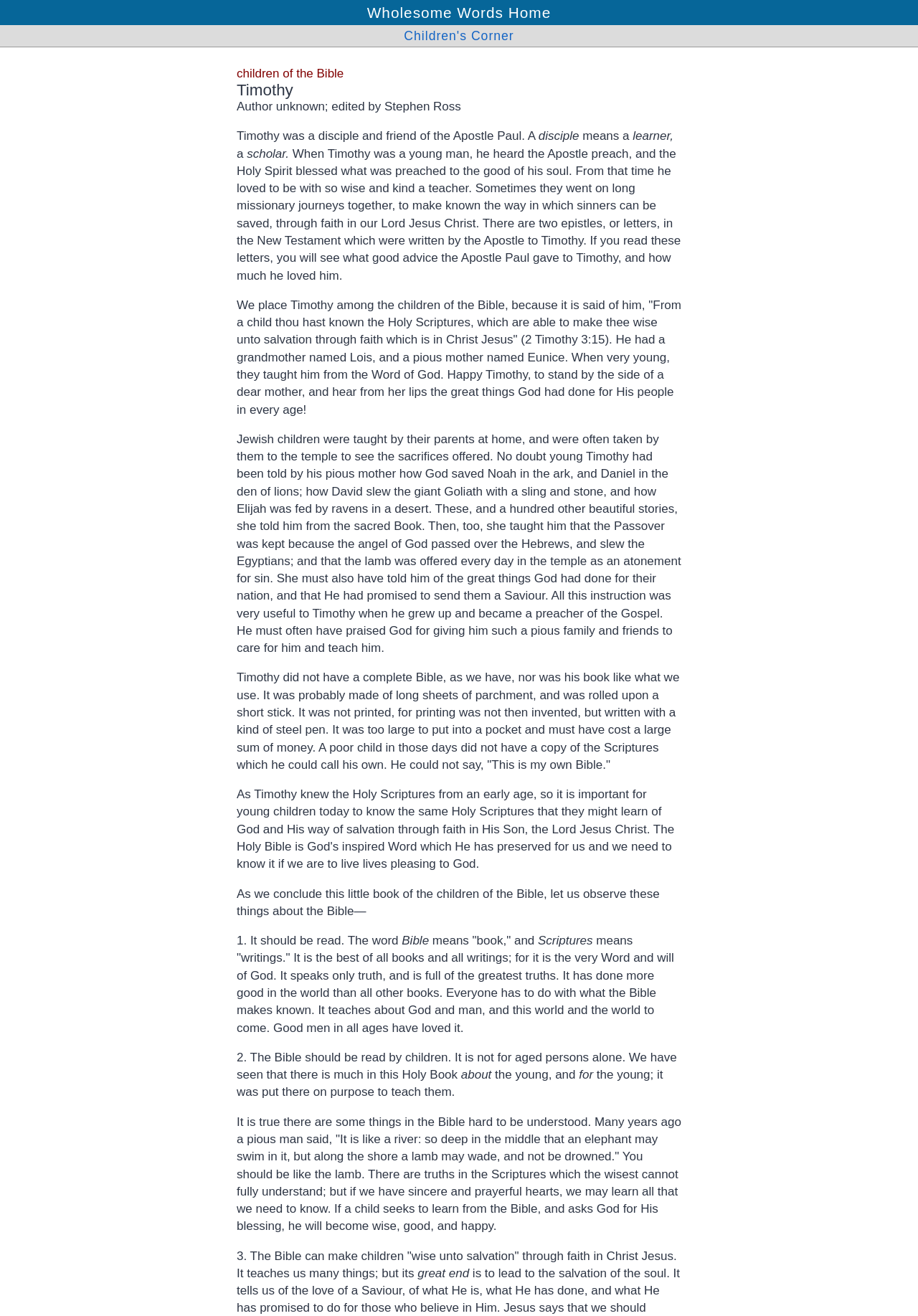Identify the main heading from the webpage and provide its text content.

children of the Bible
Timothy